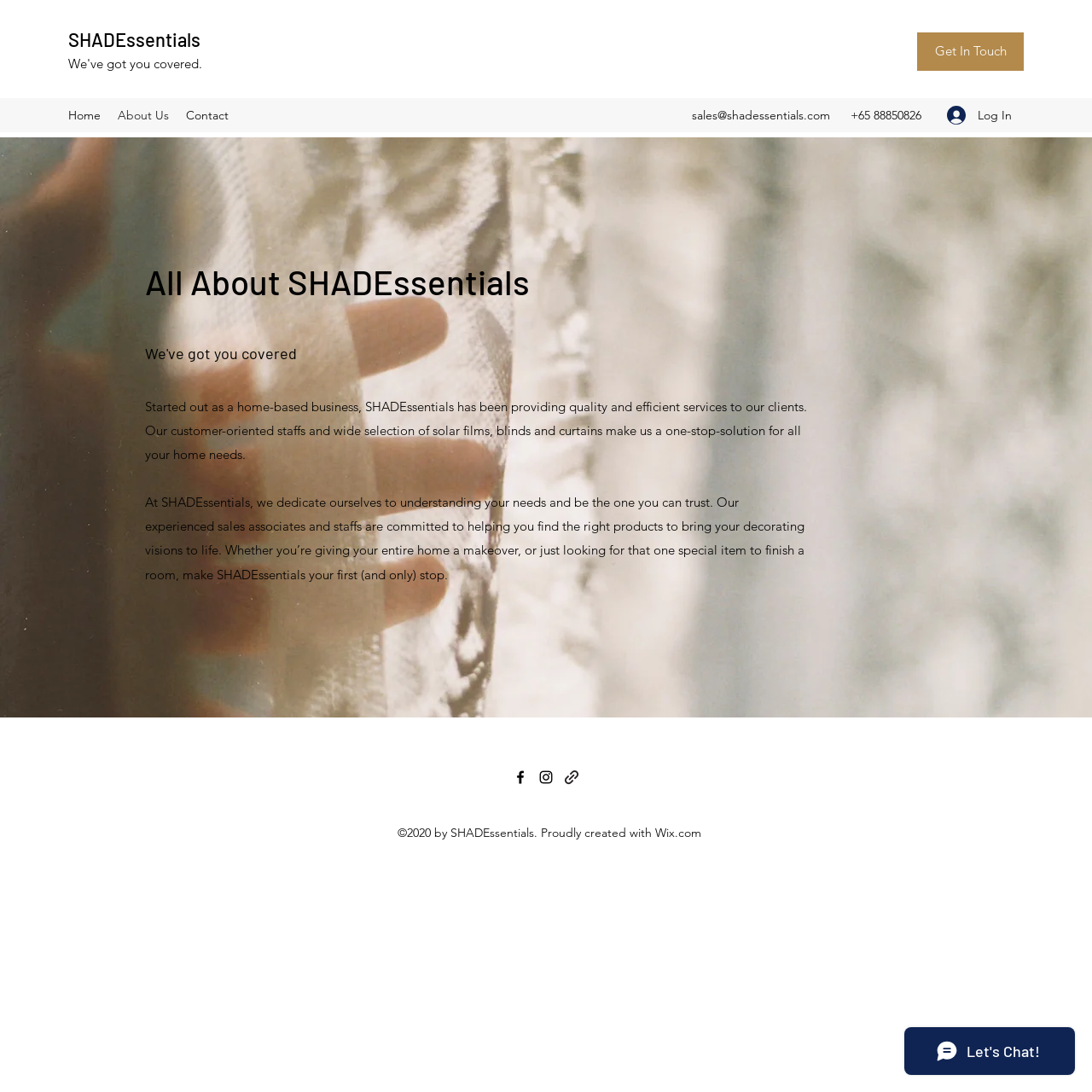What is the name of the image at the top of the page? From the image, respond with a single word or brief phrase.

Morning Light